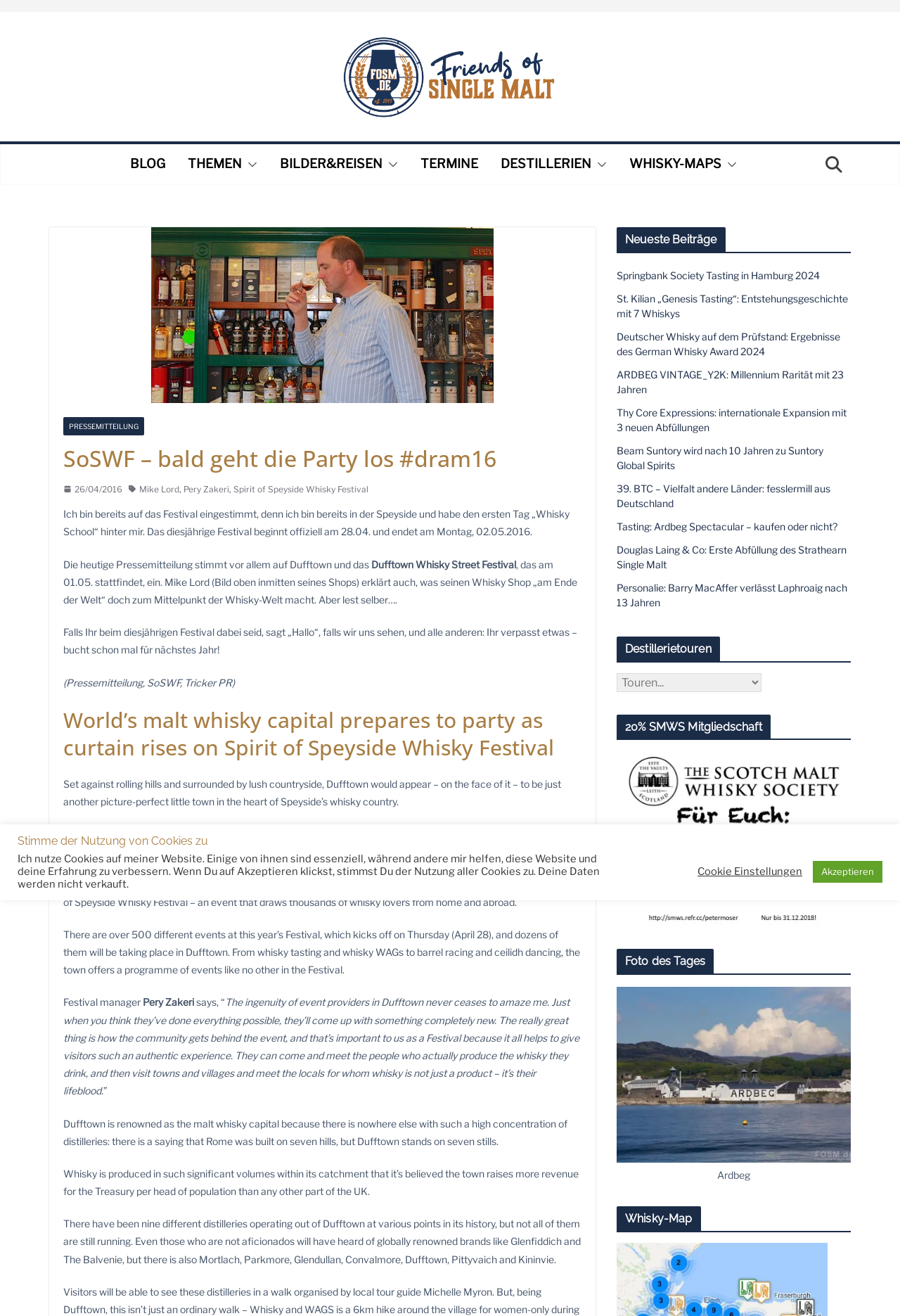What is the name of the Festival manager?
Provide a well-explained and detailed answer to the question.

I found the answer by looking at the text content of the webpage, specifically the sentence 'Festival manager Pery Zakeri says, “...'.